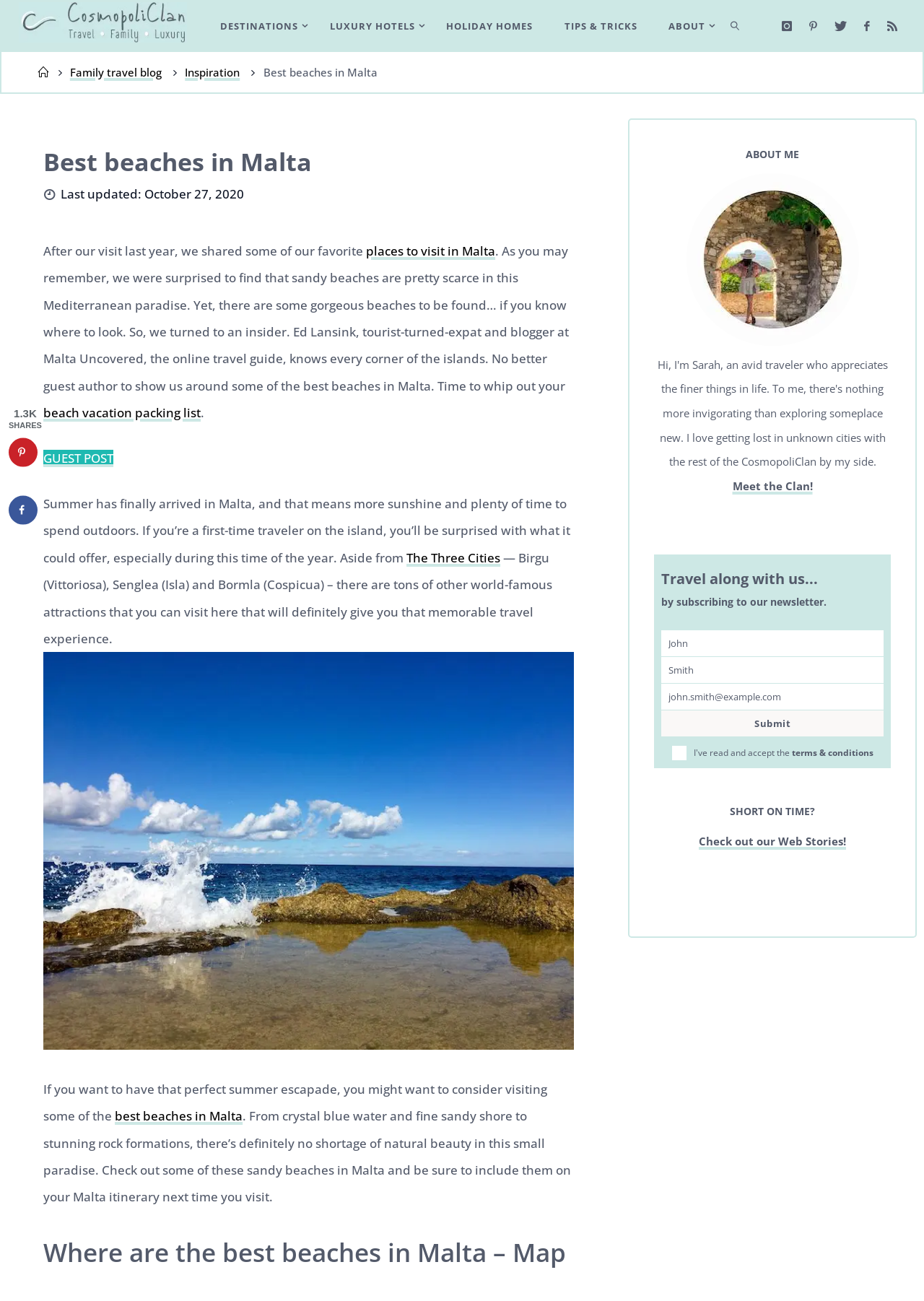Determine and generate the text content of the webpage's headline.

Best beaches in Malta